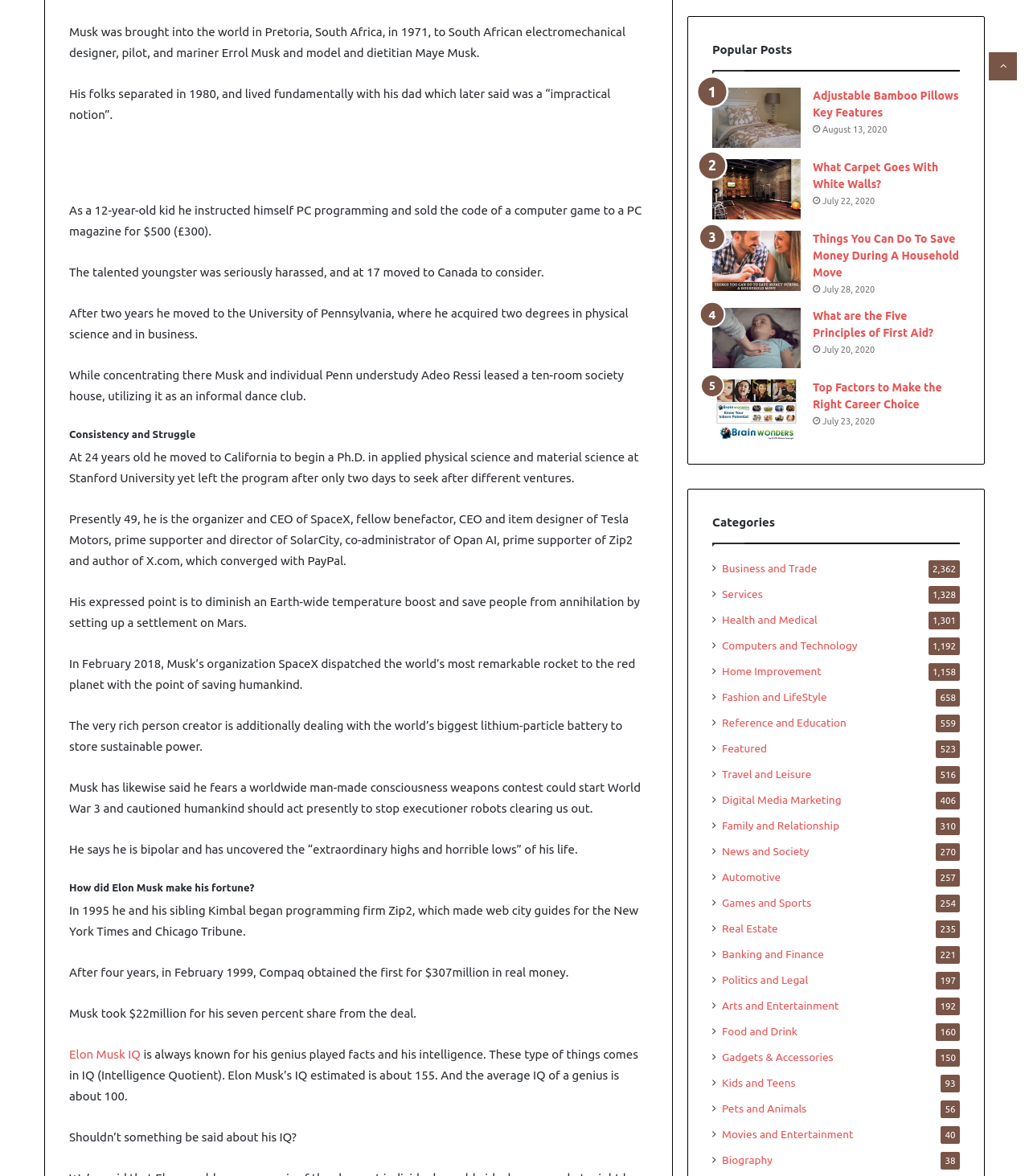Please examine the image and provide a detailed answer to the question: How much money did Elon Musk make from selling his share of Zip2?

According to the text, Elon Musk took $22 million for his seven percent share from the deal when Compaq acquired Zip2 for $307 million in cash.